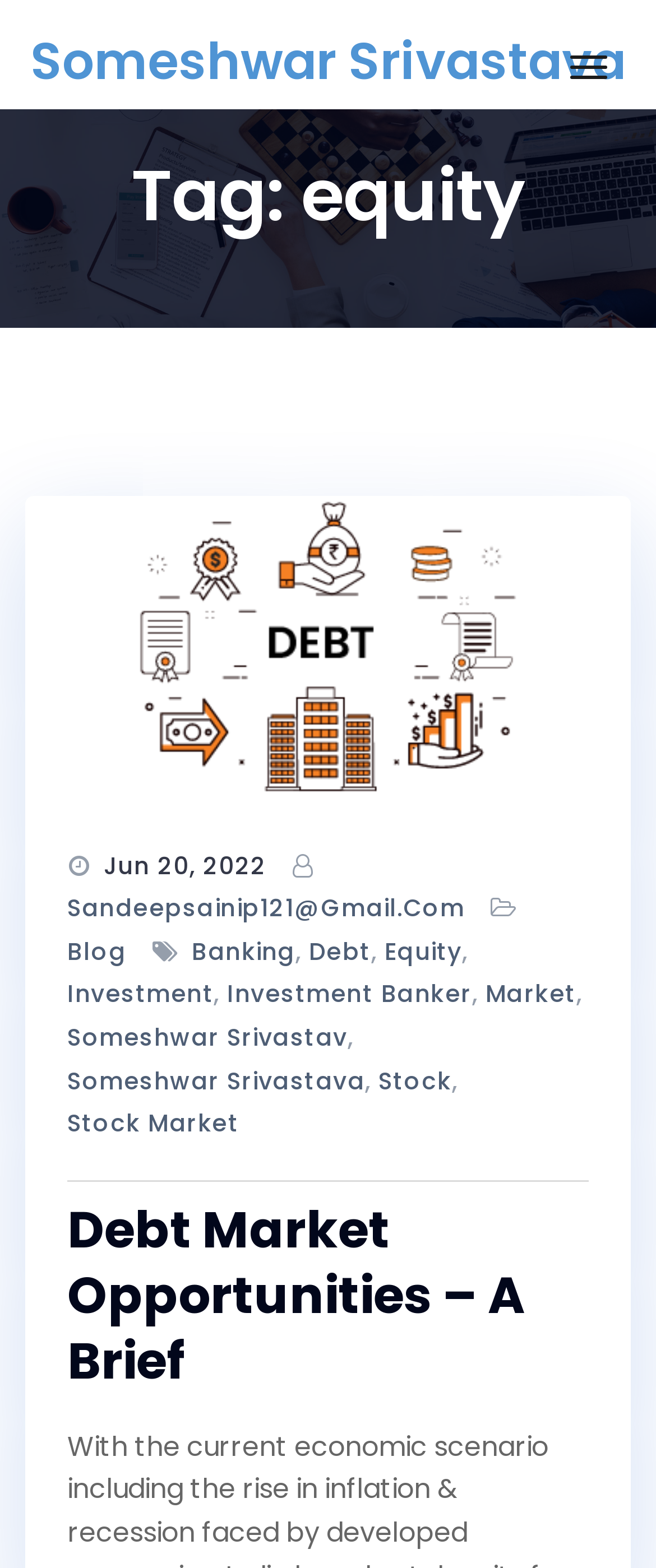What is the date of the blog post?
Please give a detailed and elaborate explanation in response to the question.

The date of the blog post can be found in the link element with the text 'Jun 20, 2022' which is located in the main content area of the webpage.